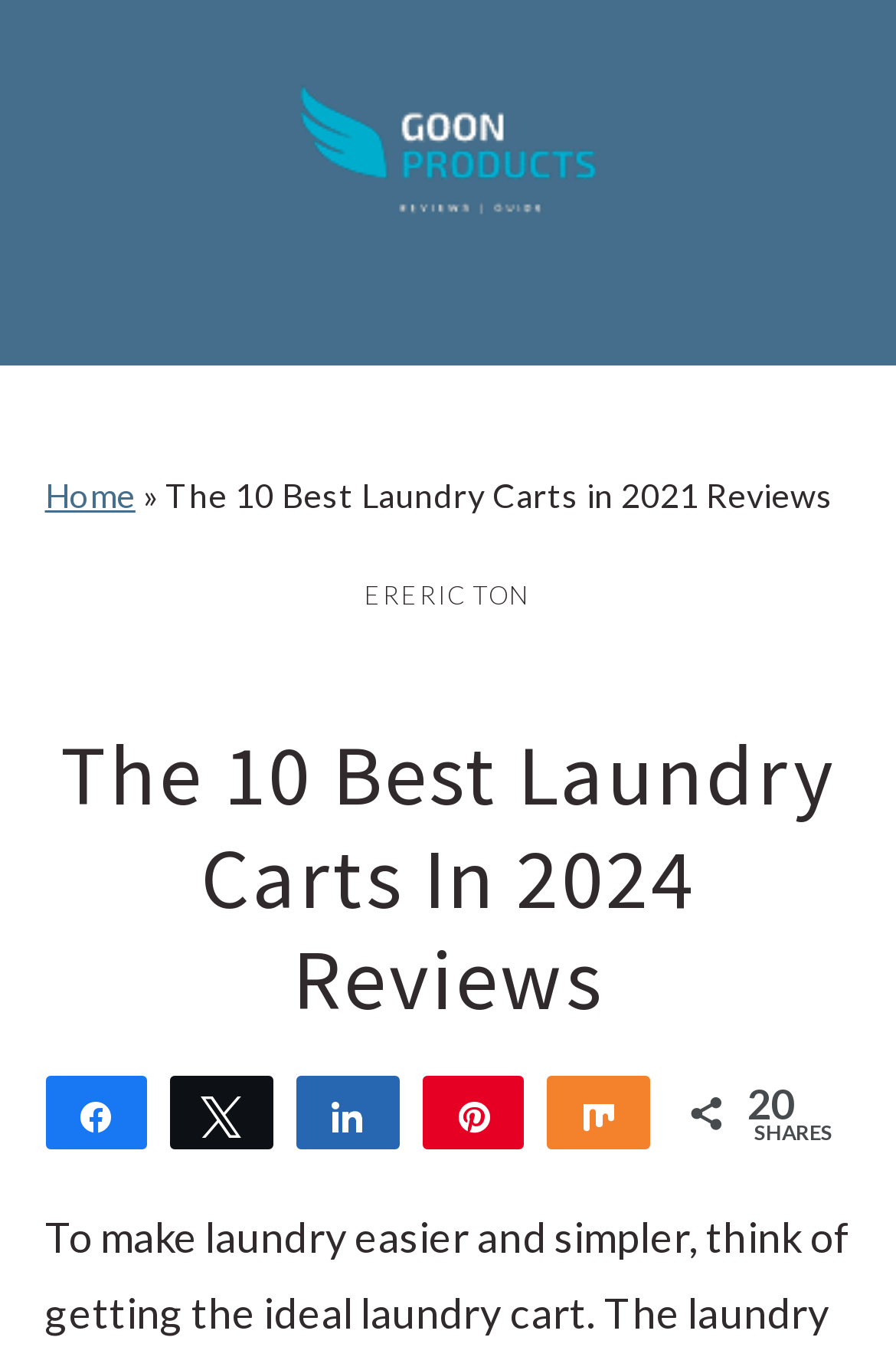What is the name of the website?
From the image, provide a succinct answer in one word or a short phrase.

GoOnProducts